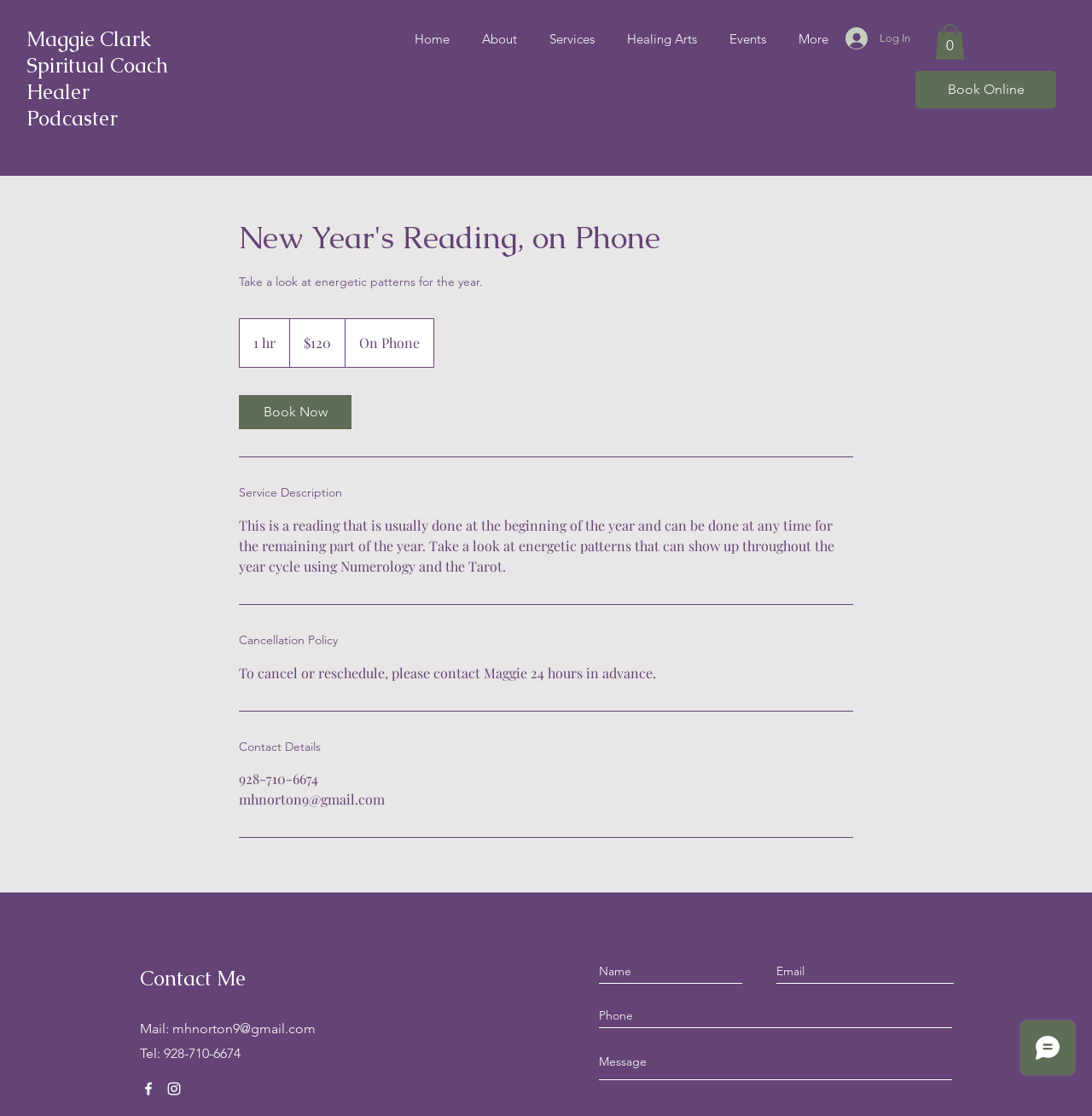Using the given element description, provide the bounding box coordinates (top-left x, top-left y, bottom-right x, bottom-right y) for the corresponding UI element in the screenshot: aria-label="Name" name="name" placeholder="Name"

[0.548, 0.861, 0.68, 0.881]